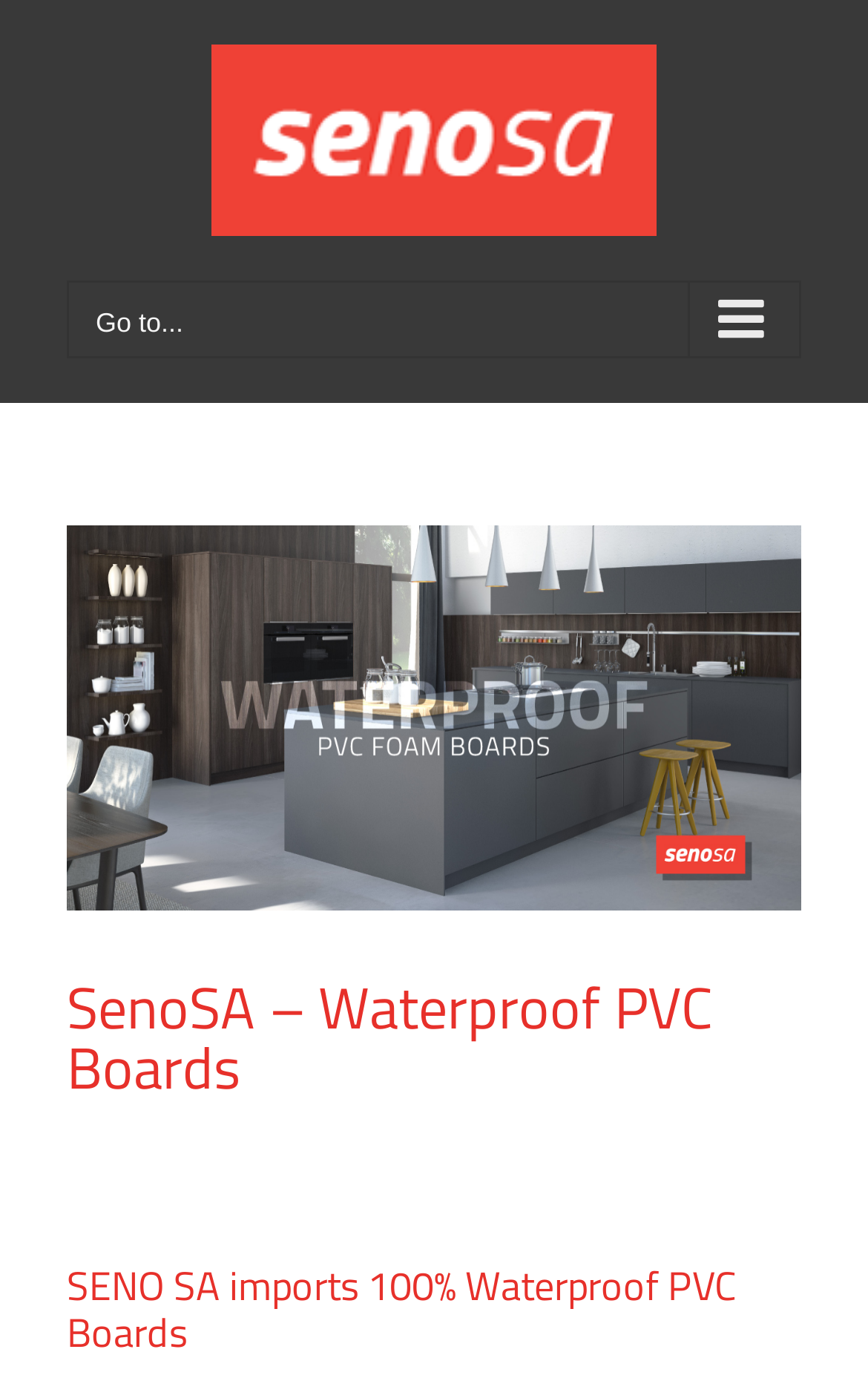What is the position of the 'View Larger Image' text?
Refer to the image and provide a concise answer in one word or phrase.

Top left